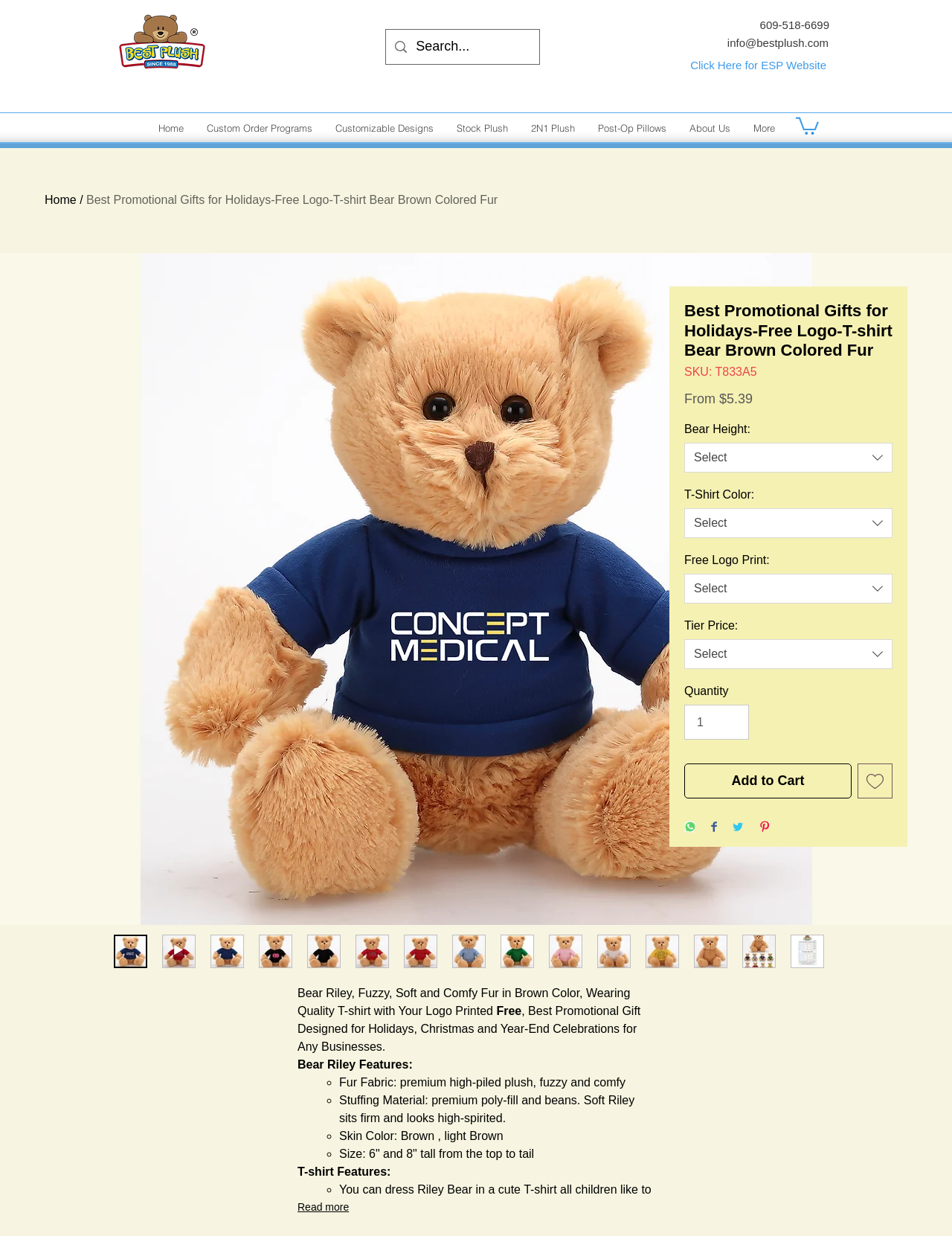What is the color of the bear?
Please interpret the details in the image and answer the question thoroughly.

I inferred the color of the bear by looking at the title of the webpage, which mentions 'Brown Colored Fur', indicating that the bear is brown in color.